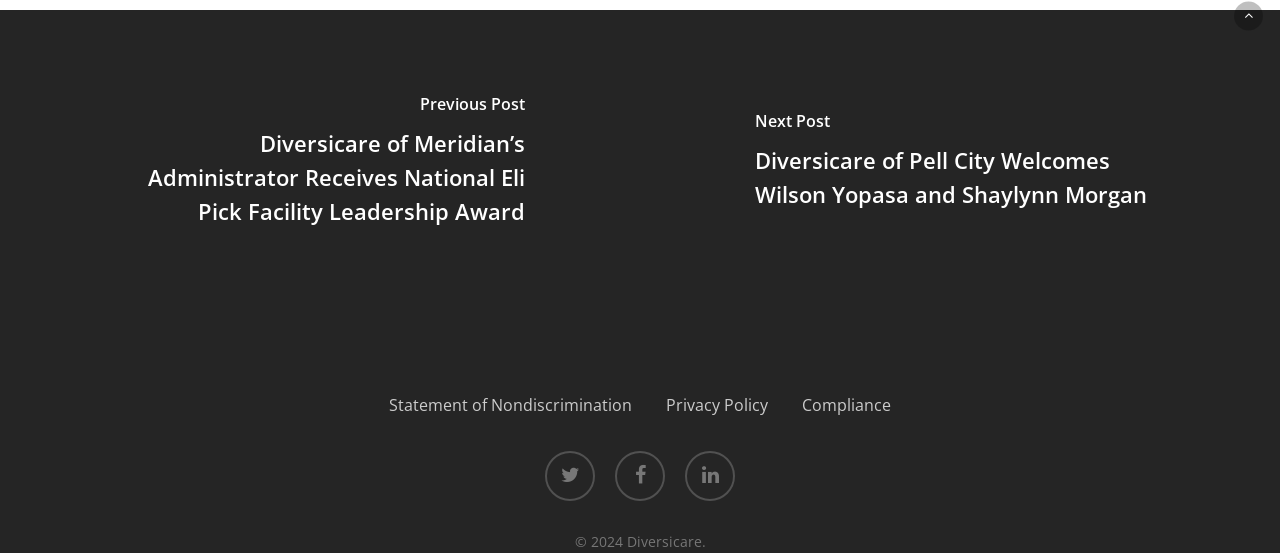How many social media links are present?
Provide a one-word or short-phrase answer based on the image.

3